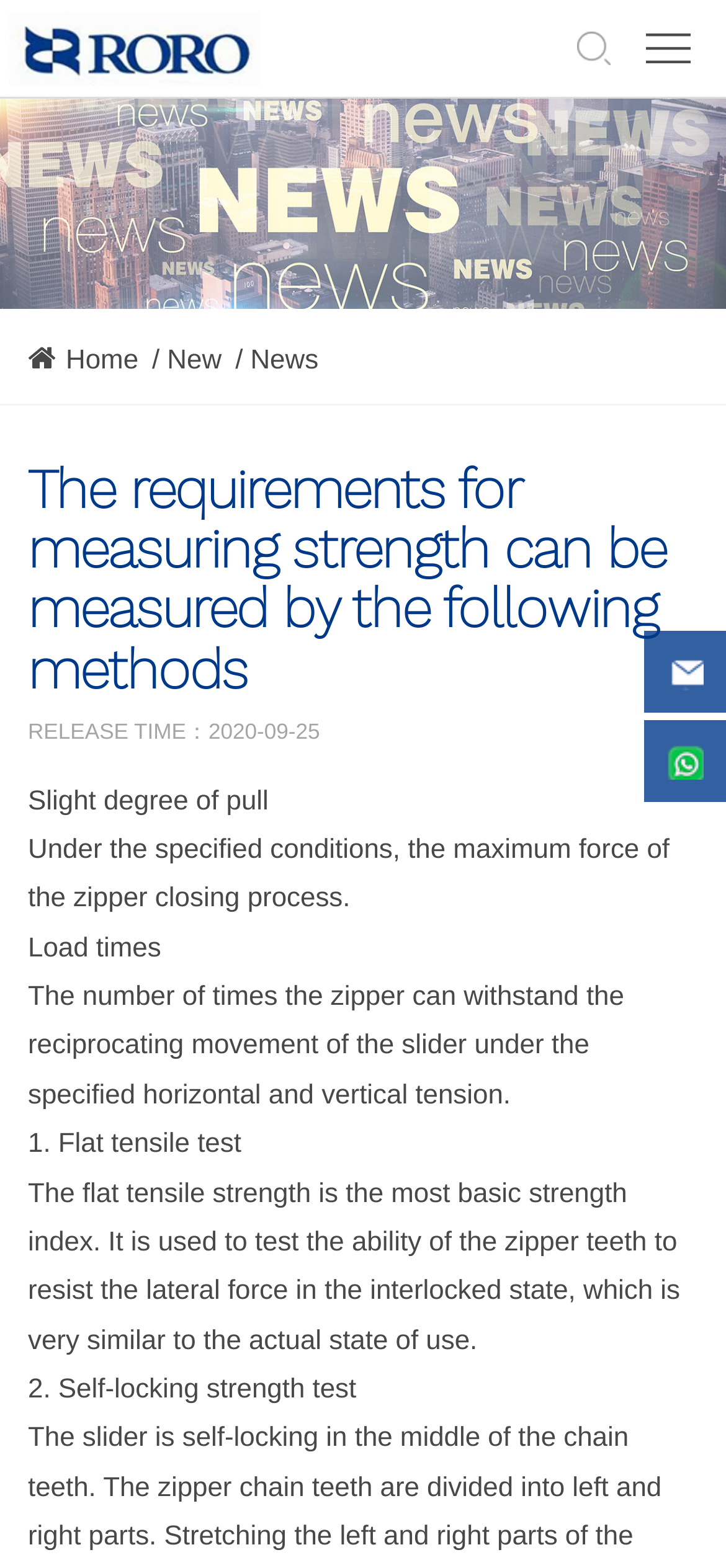Please determine the bounding box coordinates for the UI element described here. Use the format (top-left x, top-left y, bottom-right x, bottom-right y) with values bounded between 0 and 1: Products

[0.0, 0.193, 0.142, 0.246]